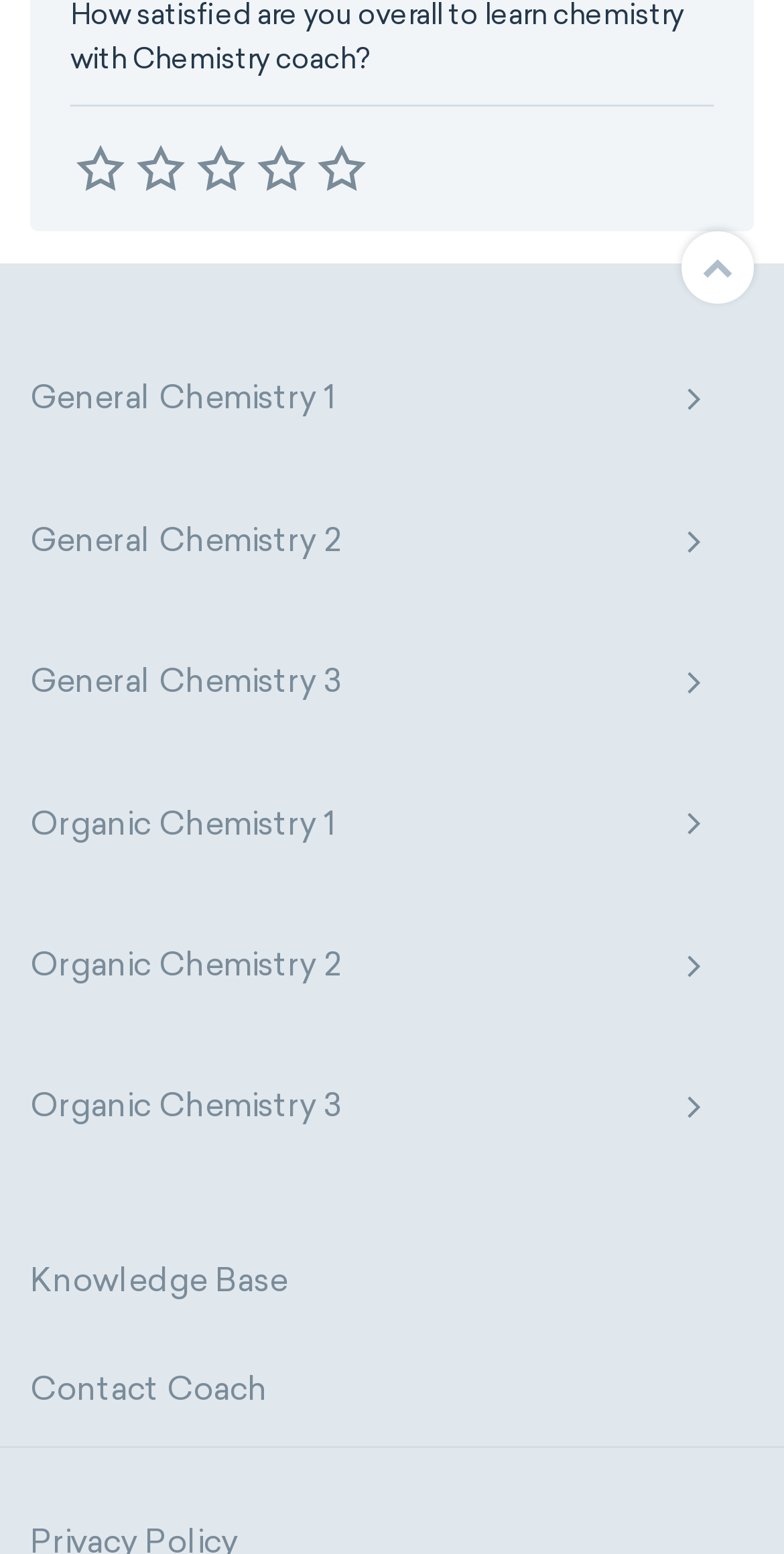Determine the bounding box coordinates for the area that should be clicked to carry out the following instruction: "Click the 'Return To Top' link".

[0.869, 0.149, 0.962, 0.196]